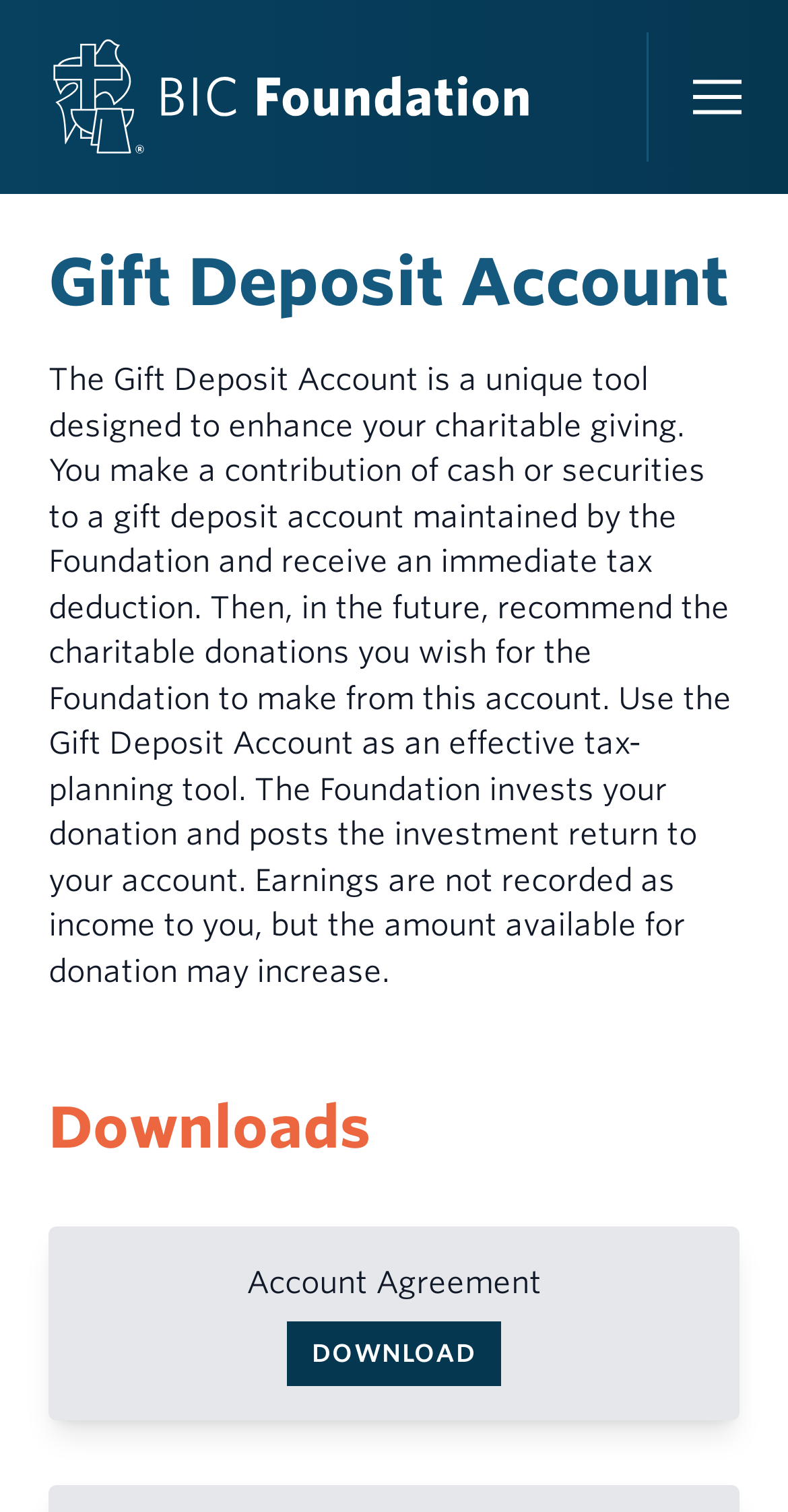Please identify the bounding box coordinates of the clickable element to fulfill the following instruction: "Switch language to English". The coordinates should be four float numbers between 0 and 1, i.e., [left, top, right, bottom].

None